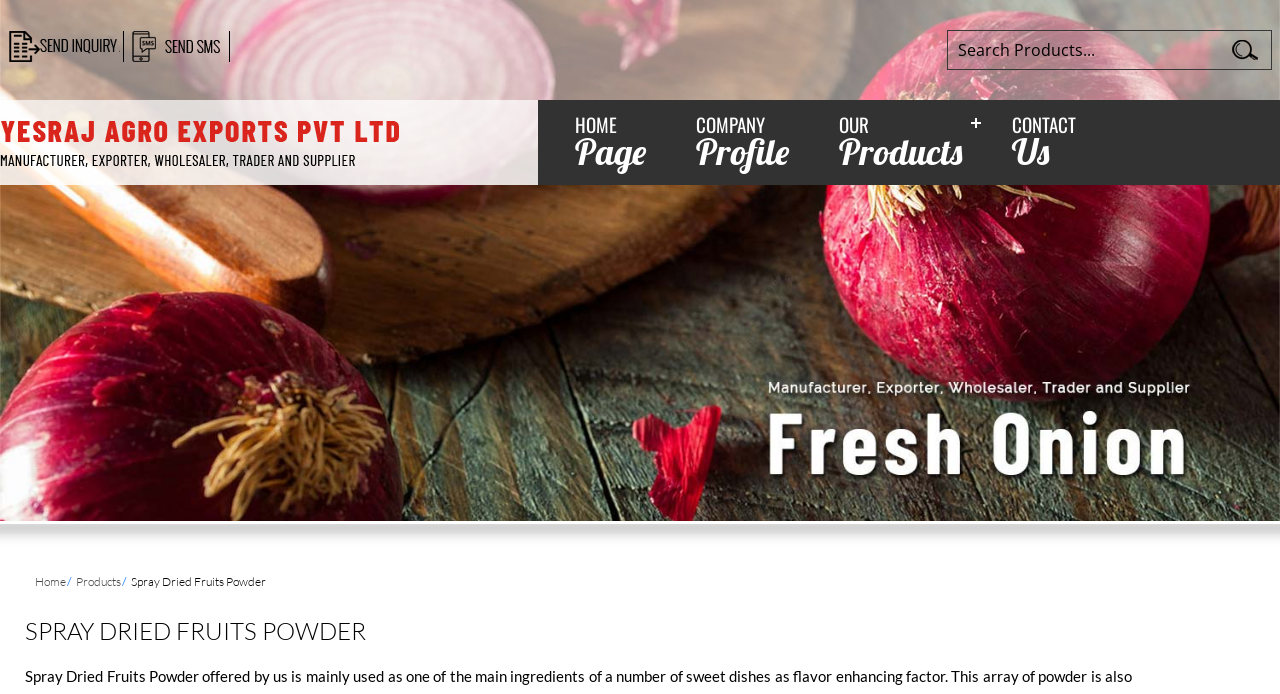Use a single word or phrase to answer the following:
What is the company name?

Yesraj Agro Exports Pvt. Ltd.